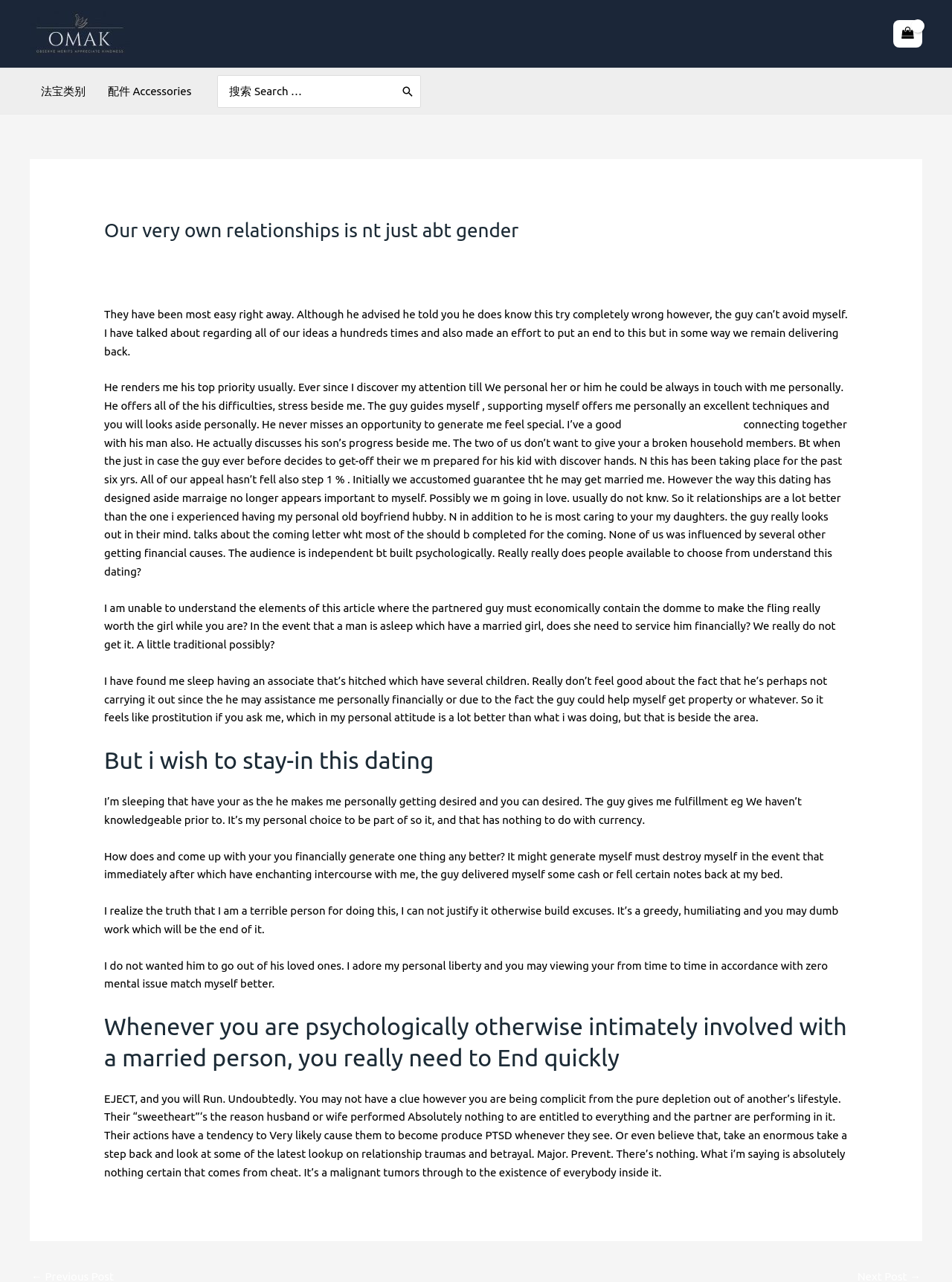Determine the bounding box coordinates for the element that should be clicked to follow this instruction: "Navigate to main menu". The coordinates should be given as four float numbers between 0 and 1, in the format [left, top, right, bottom].

[0.031, 0.054, 0.213, 0.089]